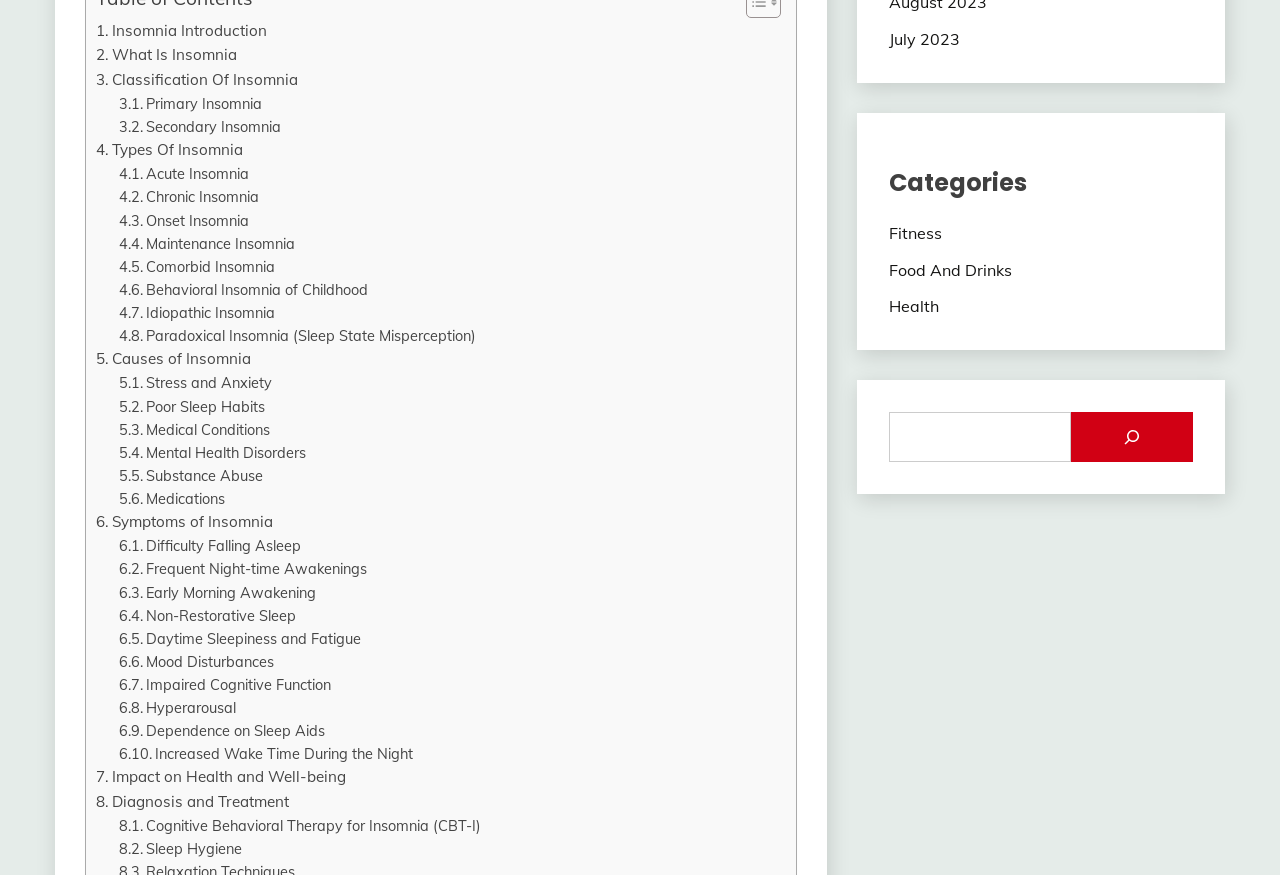Please find the bounding box coordinates of the clickable region needed to complete the following instruction: "Learn about Cognitive Behavioral Therapy for Insomnia (CBT-I)". The bounding box coordinates must consist of four float numbers between 0 and 1, i.e., [left, top, right, bottom].

[0.093, 0.93, 0.376, 0.957]